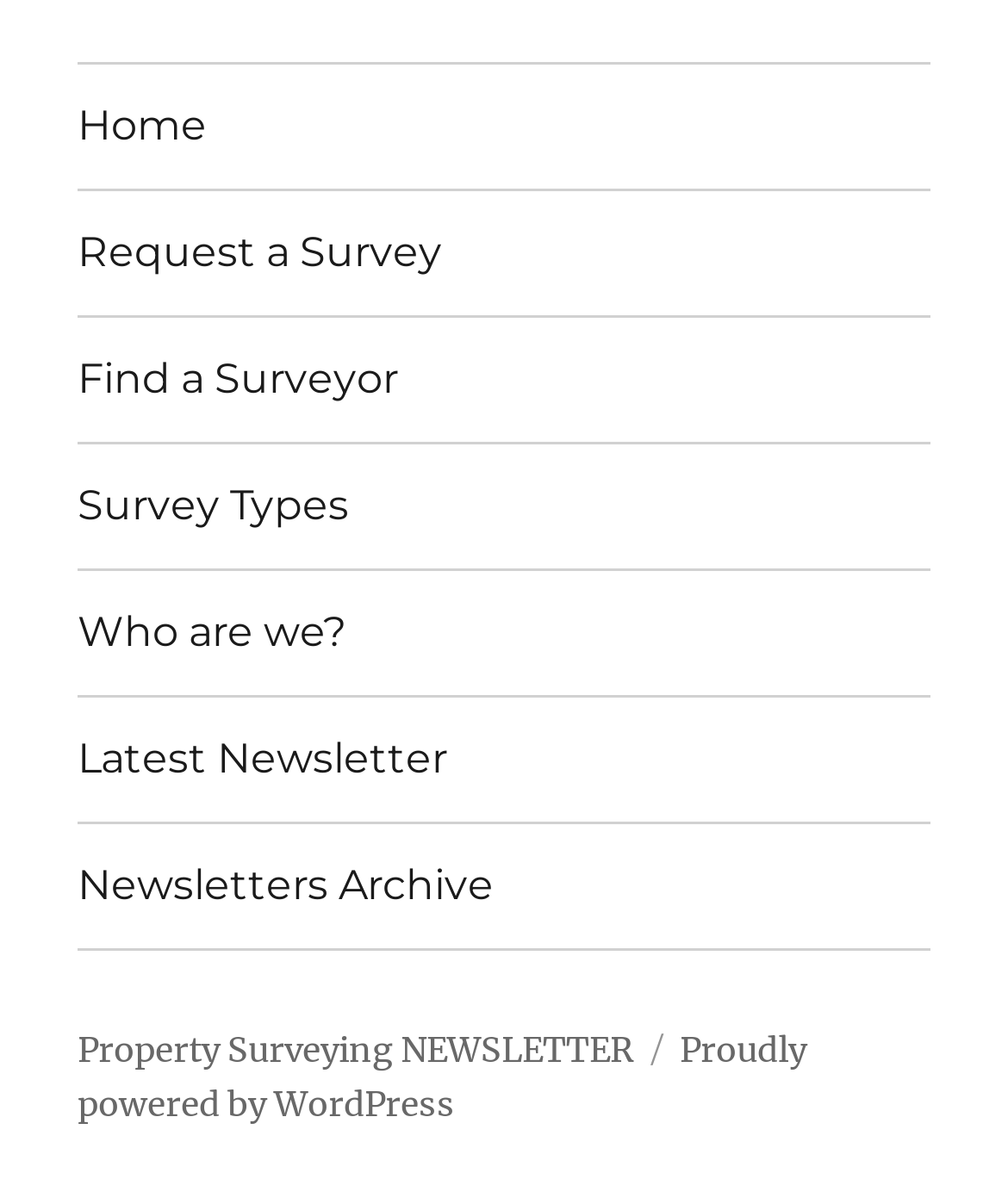Please provide a brief answer to the following inquiry using a single word or phrase:
How many links are in the footer?

7